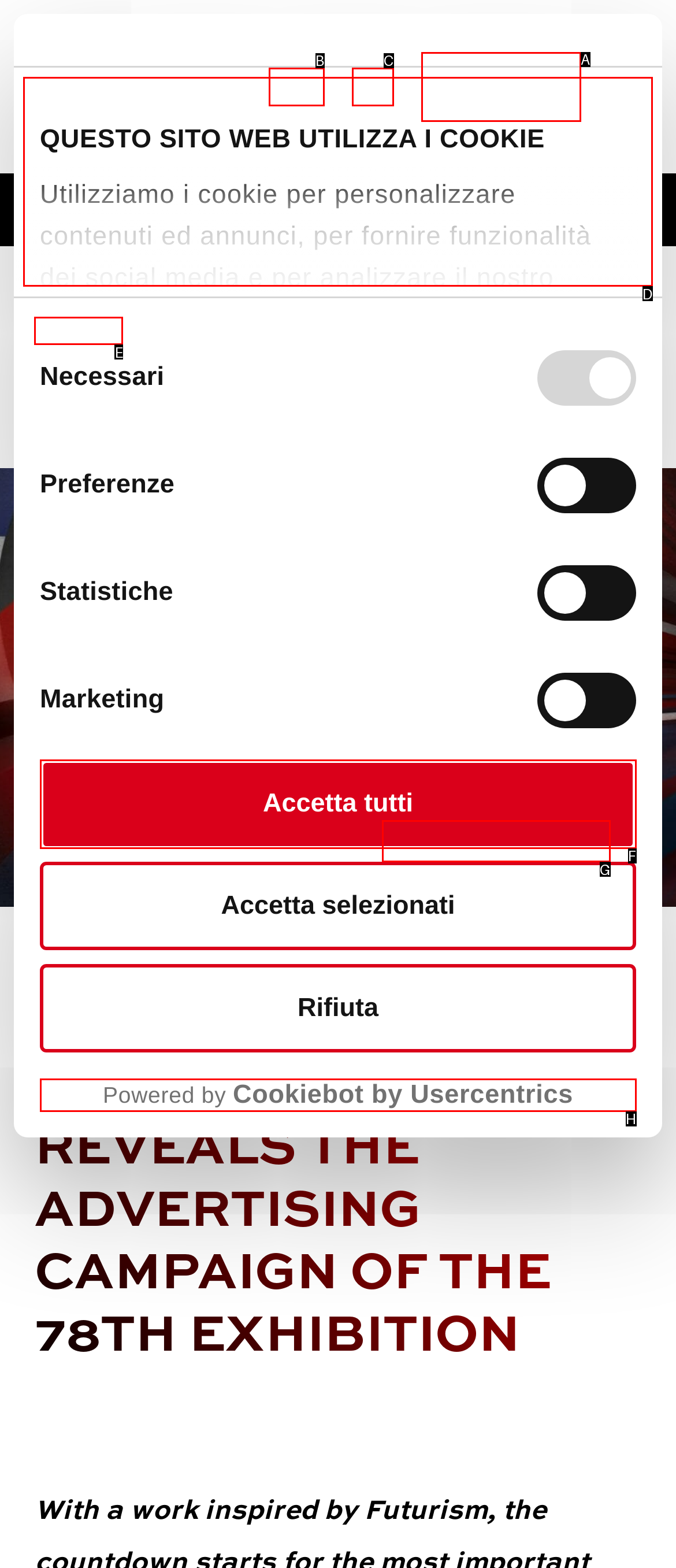To complete the instruction: Go to the HOME page, which HTML element should be clicked?
Respond with the option's letter from the provided choices.

E